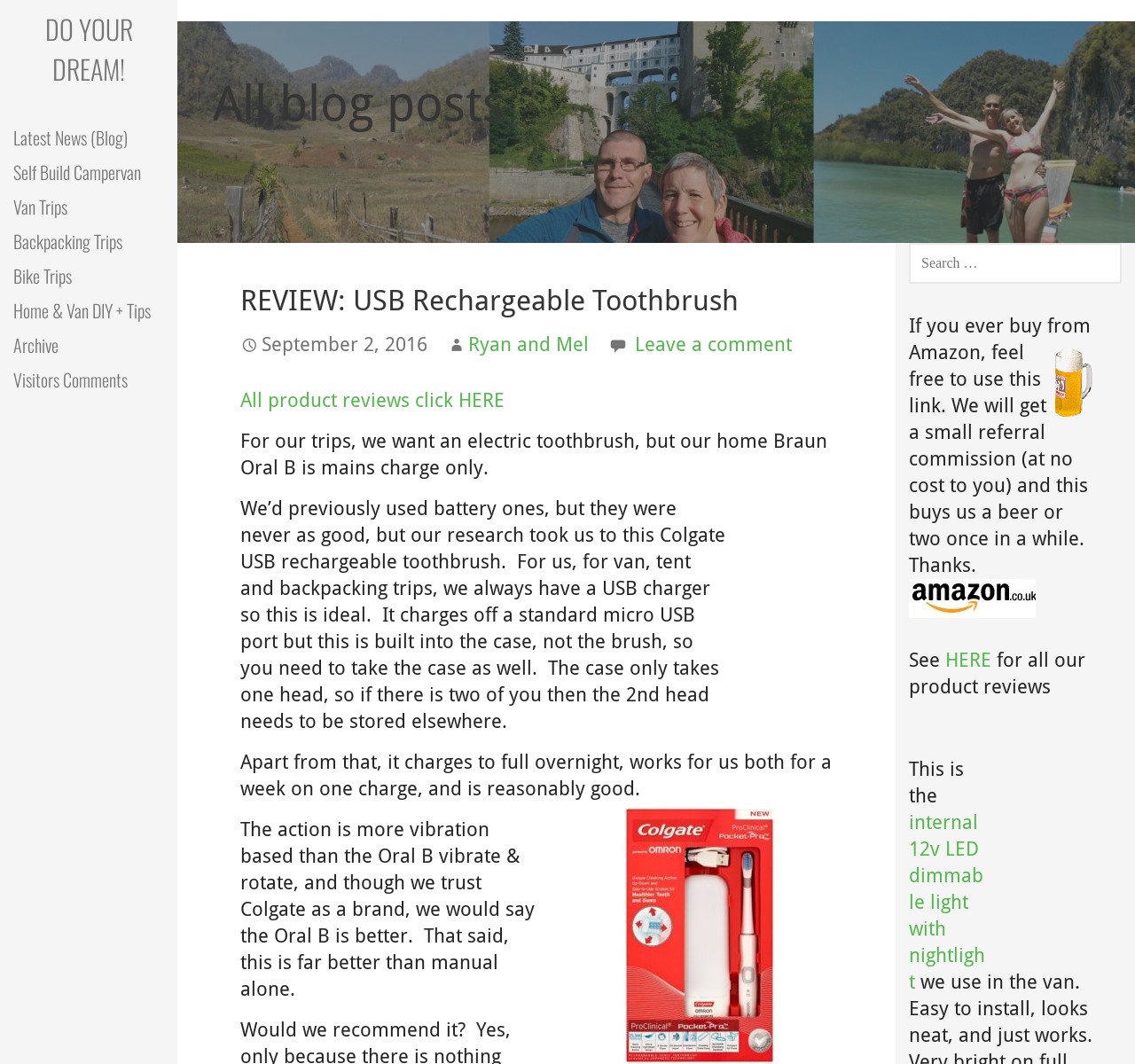Extract the primary headline from the webpage and present its text.

REVIEW: USB Rechargeable Toothbrush